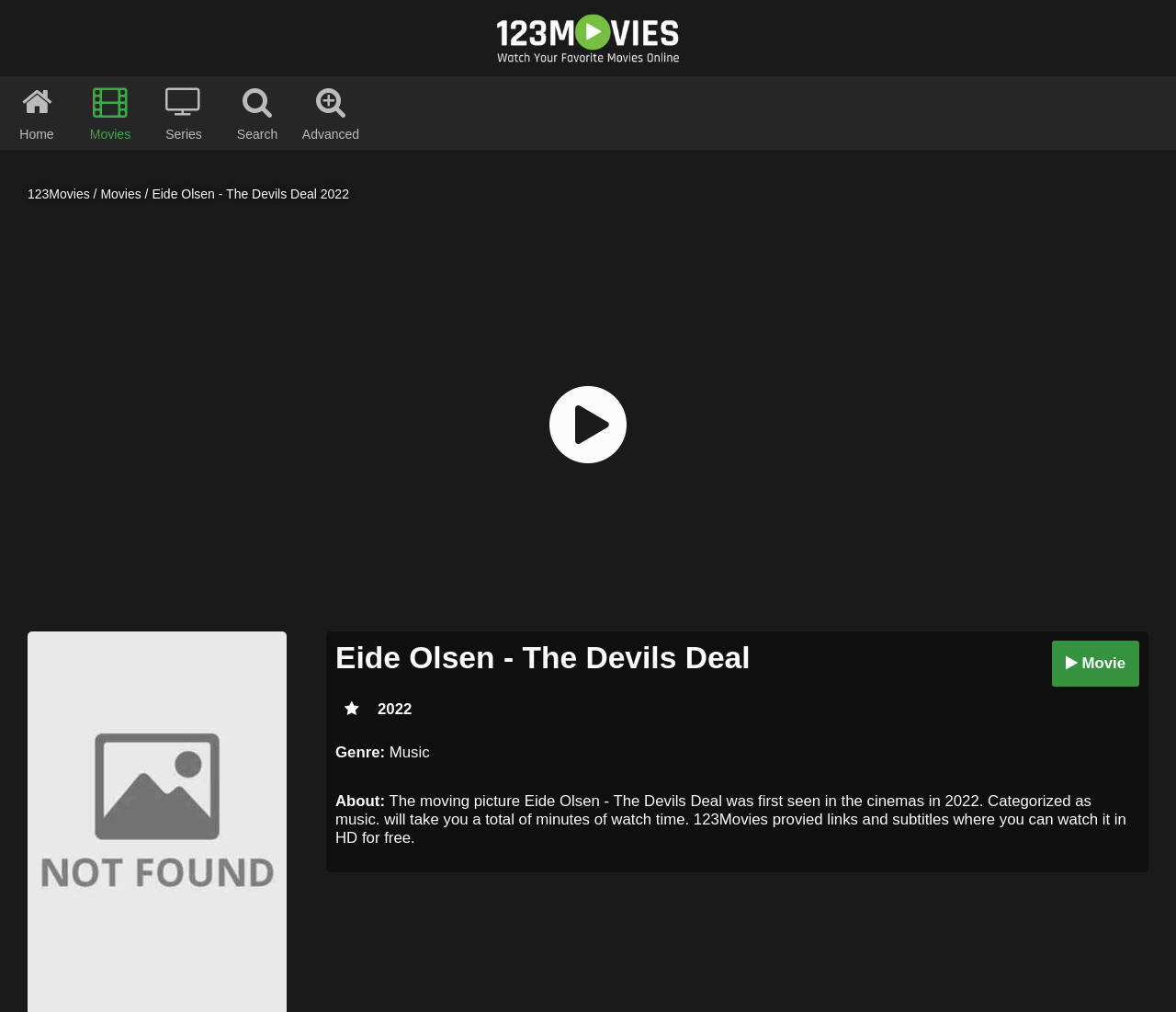Is the movie available to watch for free?
Answer the question in as much detail as possible.

I found the answer by reading the descriptive text on the webpage, which mentions that 123Movies provides links and subtitles where you can watch the movie in HD for free.